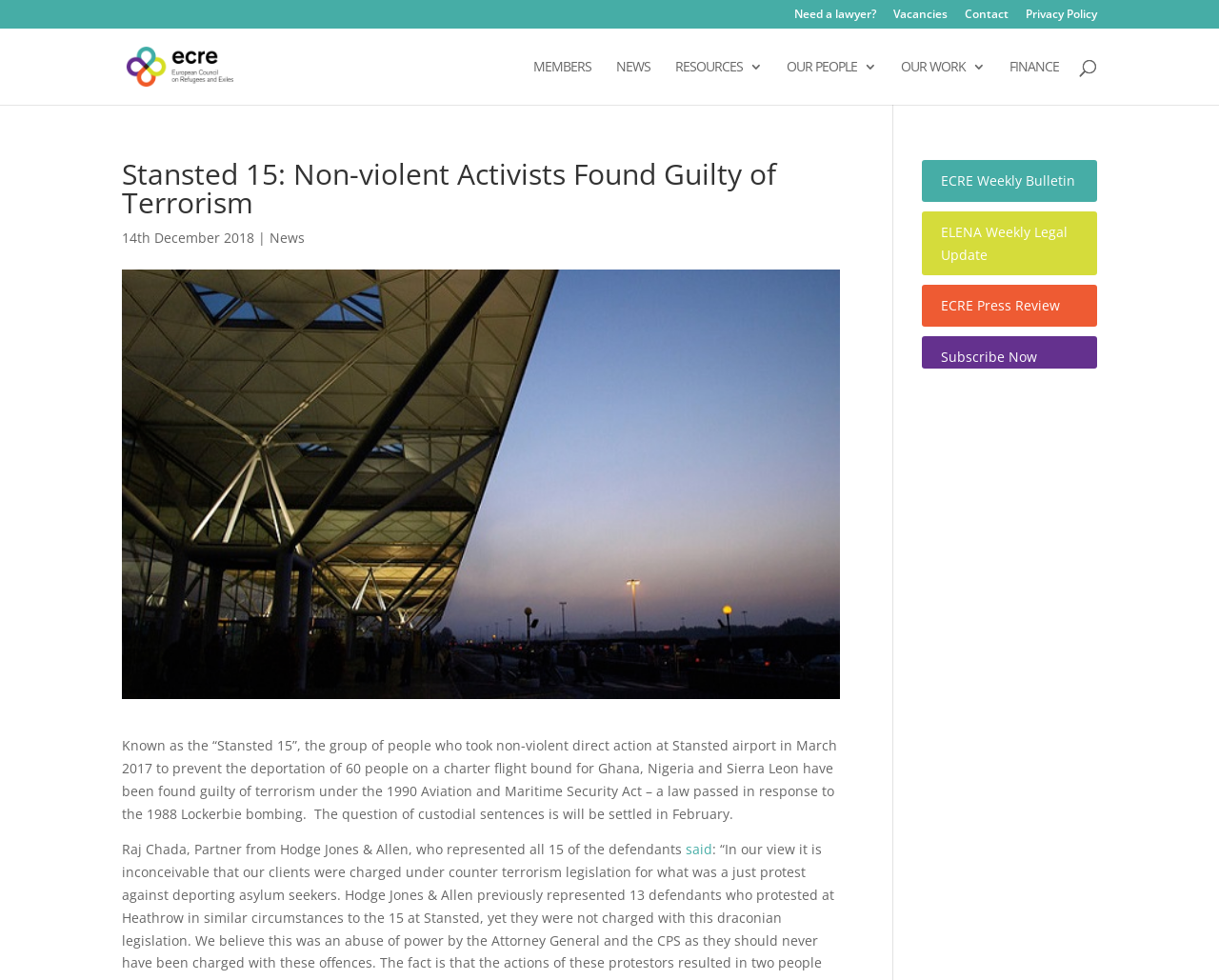Based on the element description, predict the bounding box coordinates (top-left x, top-left y, bottom-right x, bottom-right y) for the UI element in the screenshot: OUR WORK

[0.739, 0.061, 0.808, 0.107]